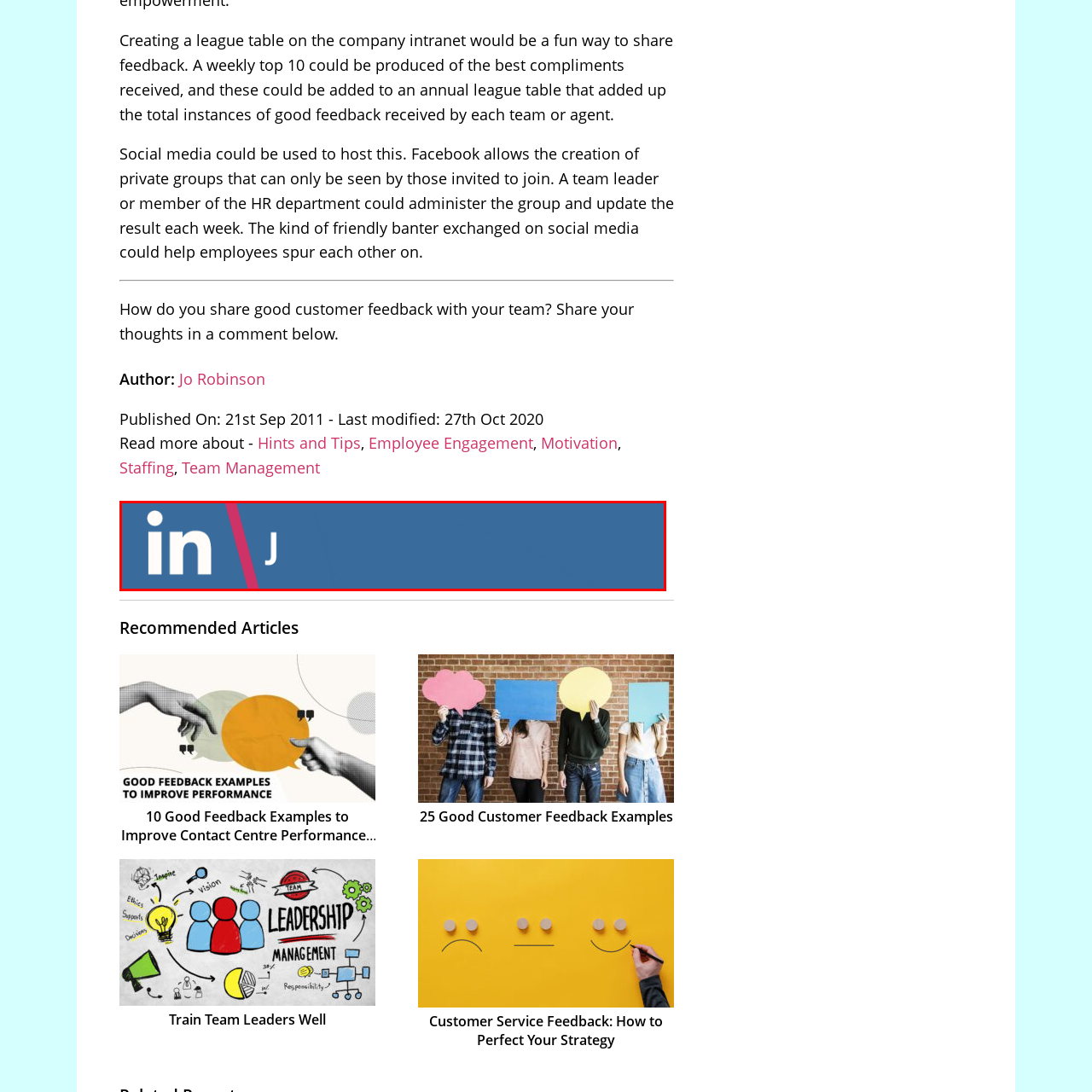Direct your attention to the image marked by the red box and answer the given question using a single word or phrase:
What is the purpose of the 'Follow Us on LinkedIn' phrase?

to foster community